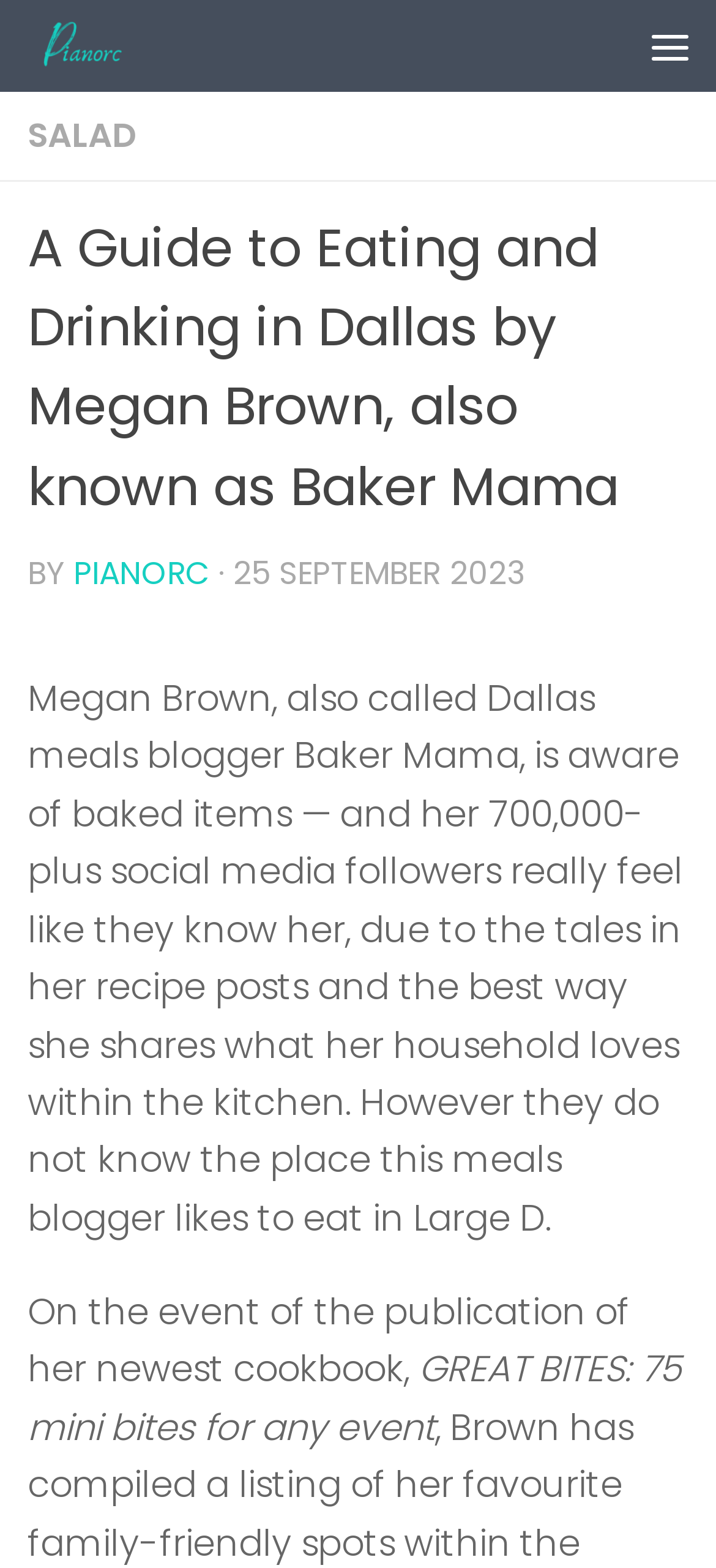Based on the image, provide a detailed response to the question:
What type of content does the author share on social media?

The author shares recipe posts and stories on social media, which is mentioned in the text as a way she connects with her 700,000-plus followers.